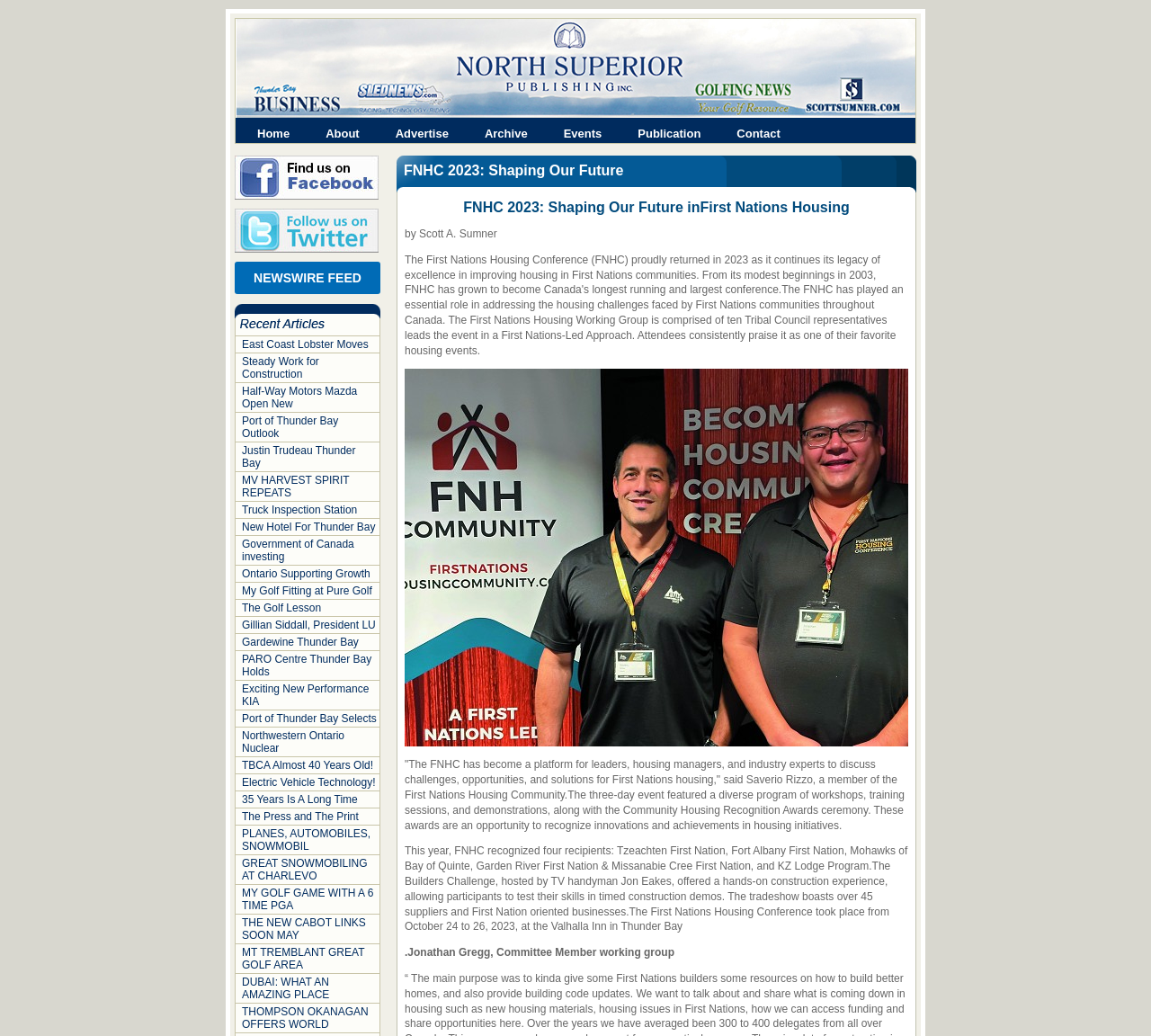Please identify the bounding box coordinates of the area that needs to be clicked to fulfill the following instruction: "Check the publication about FNHC 2023."

[0.538, 0.117, 0.624, 0.141]